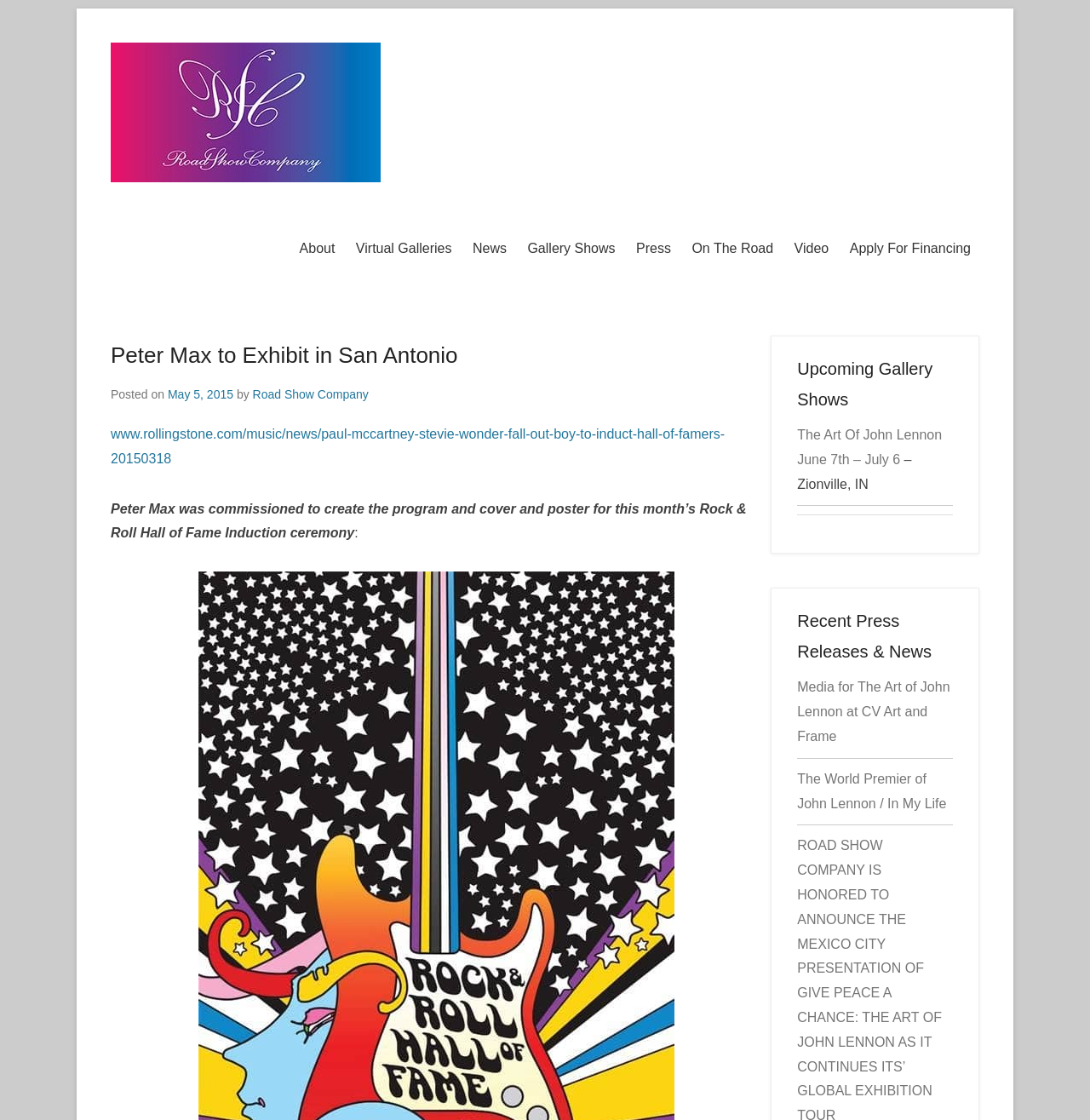Determine the bounding box coordinates for the clickable element to execute this instruction: "Visit the 'Road Show Company' website". Provide the coordinates as four float numbers between 0 and 1, i.e., [left, top, right, bottom].

[0.102, 0.038, 0.349, 0.163]